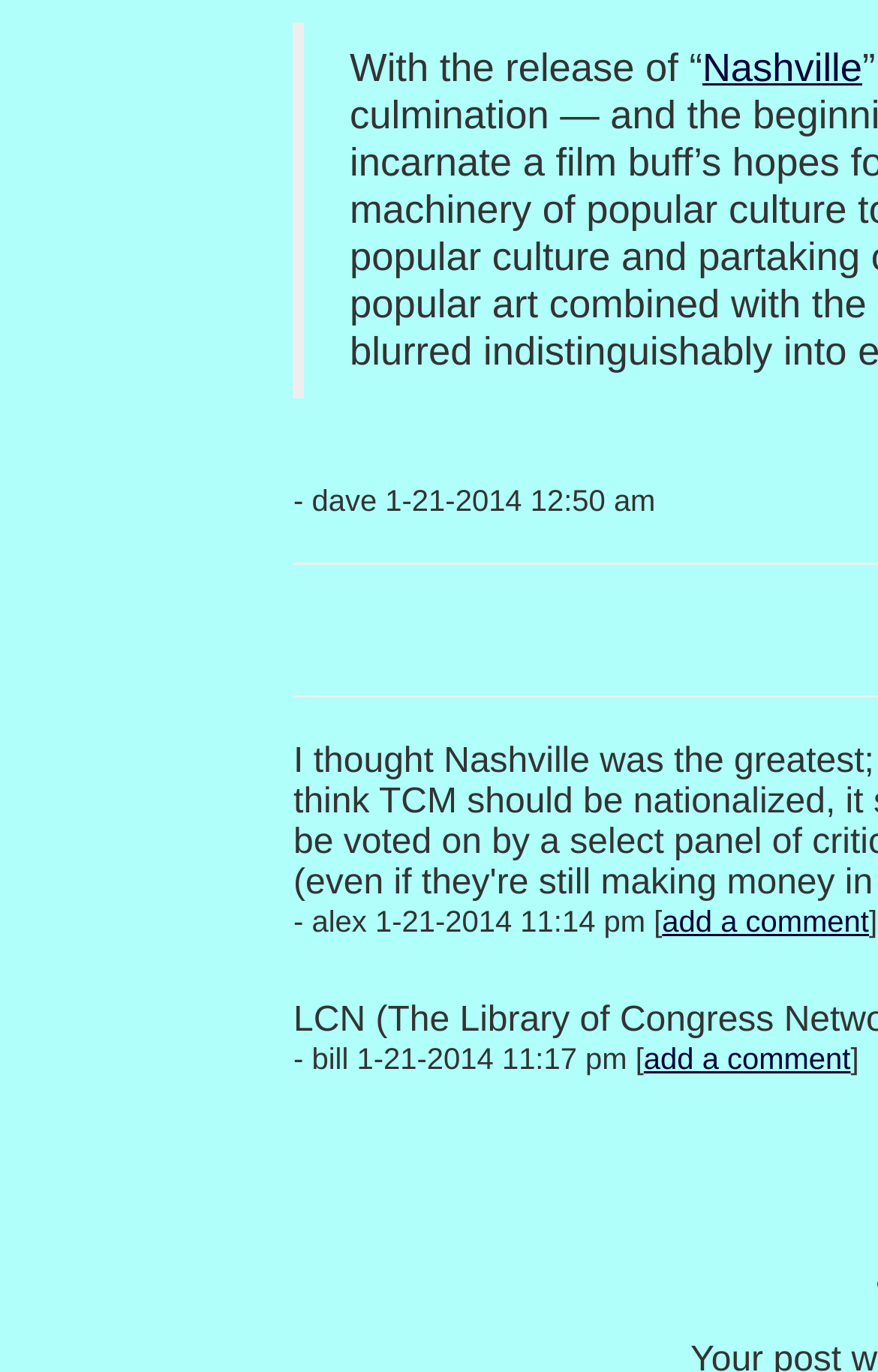Determine the bounding box coordinates of the UI element that matches the following description: "add a comment". The coordinates should be four float numbers between 0 and 1 in the format [left, top, right, bottom].

[0.733, 0.759, 0.969, 0.784]